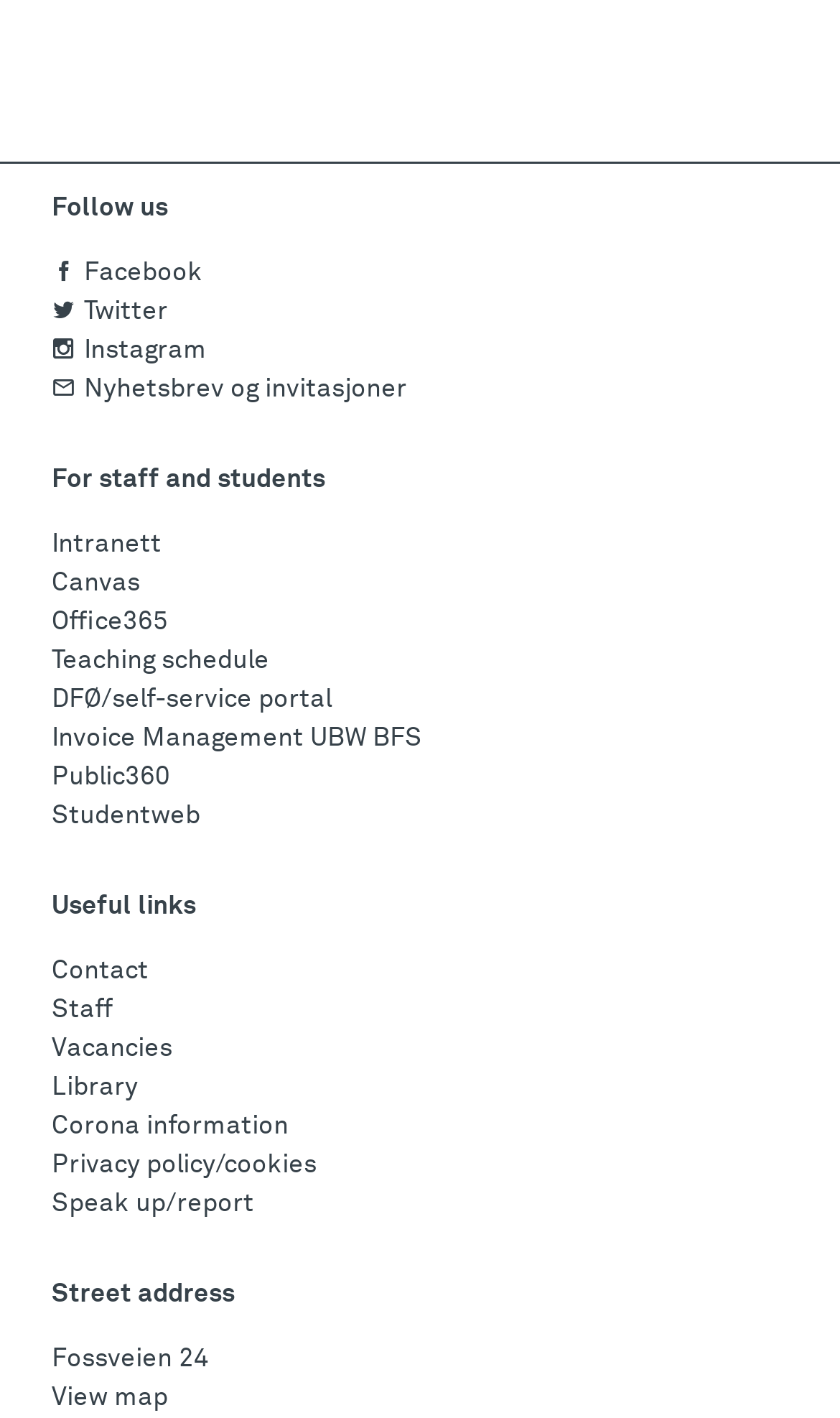Please give a succinct answer using a single word or phrase:
What social media platforms are available?

Facebook, Twitter, Instagram